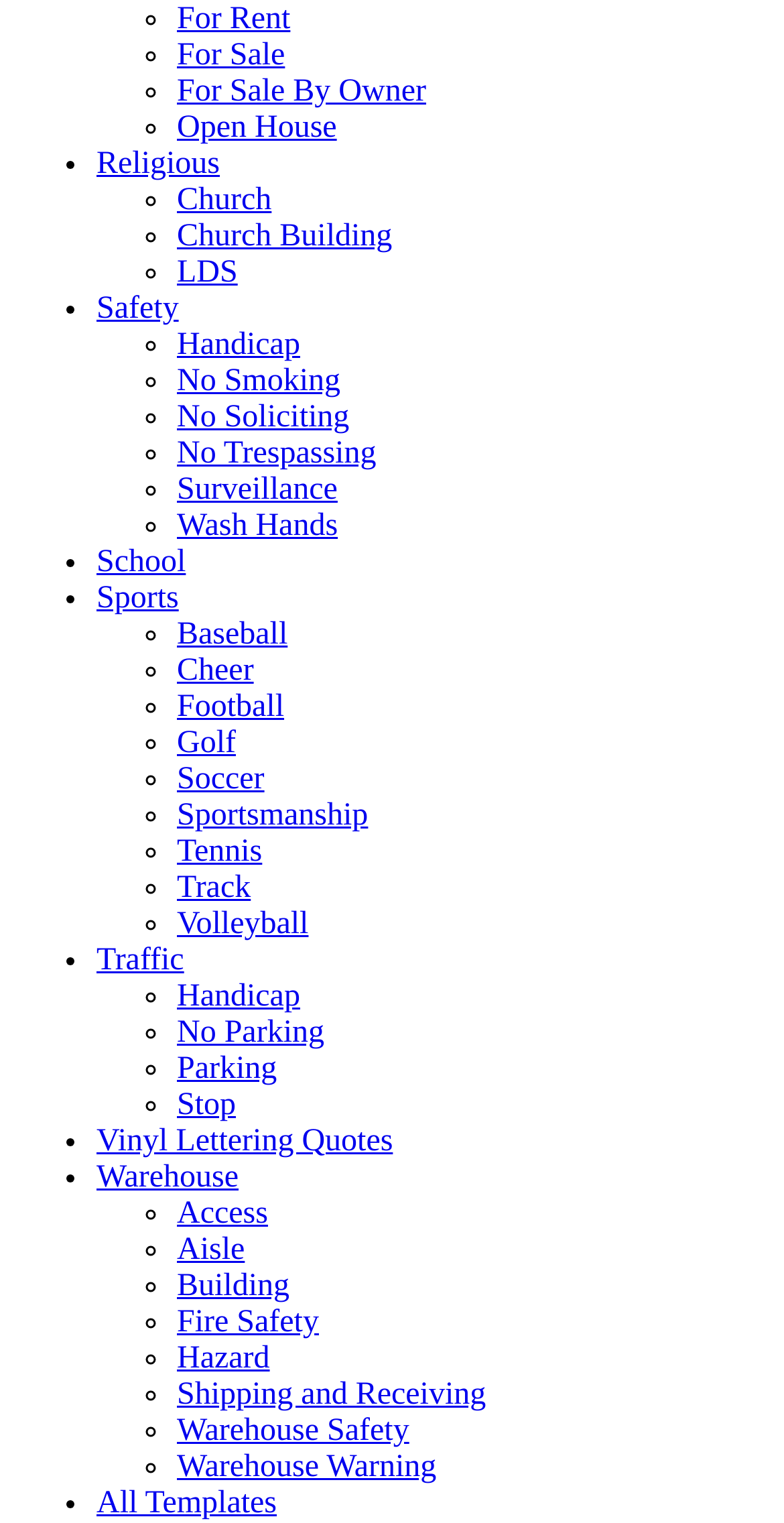How many subcategories are under 'Sports'?
Look at the webpage screenshot and answer the question with a detailed explanation.

I found the link 'Sports' and counted the number of subcategories listed under it, which are 'Baseball', 'Cheer', 'Football', 'Golf', 'Soccer', 'Sportsmanship', and 'Tennis', totaling 7 subcategories.